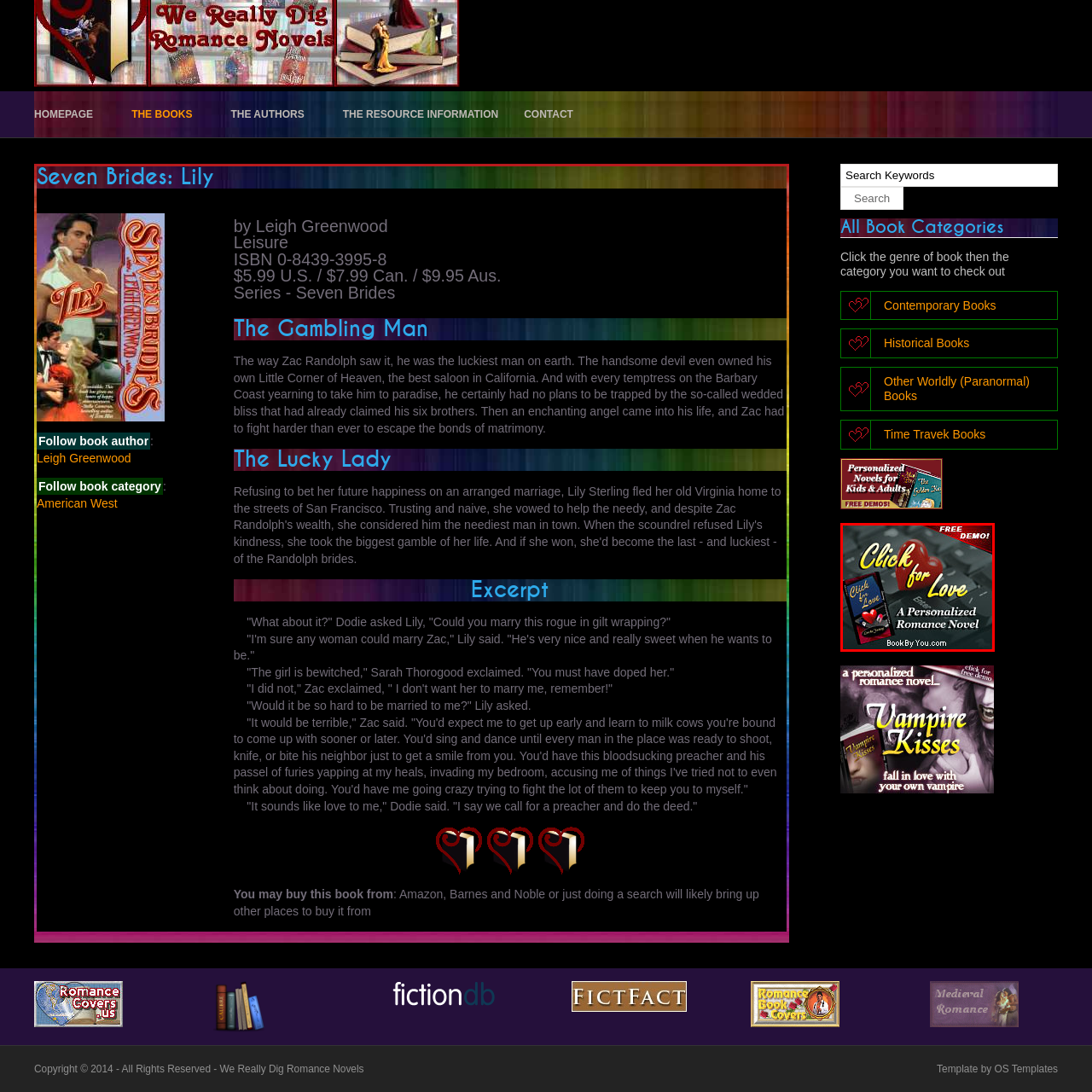What is the website where viewers can explore 'Click for Love'?
Examine the red-bounded area in the image carefully and respond to the question with as much detail as possible.

The lower part of the image includes the website name 'BookByYou.com', directing viewers to where they can explore this romantic literary option.